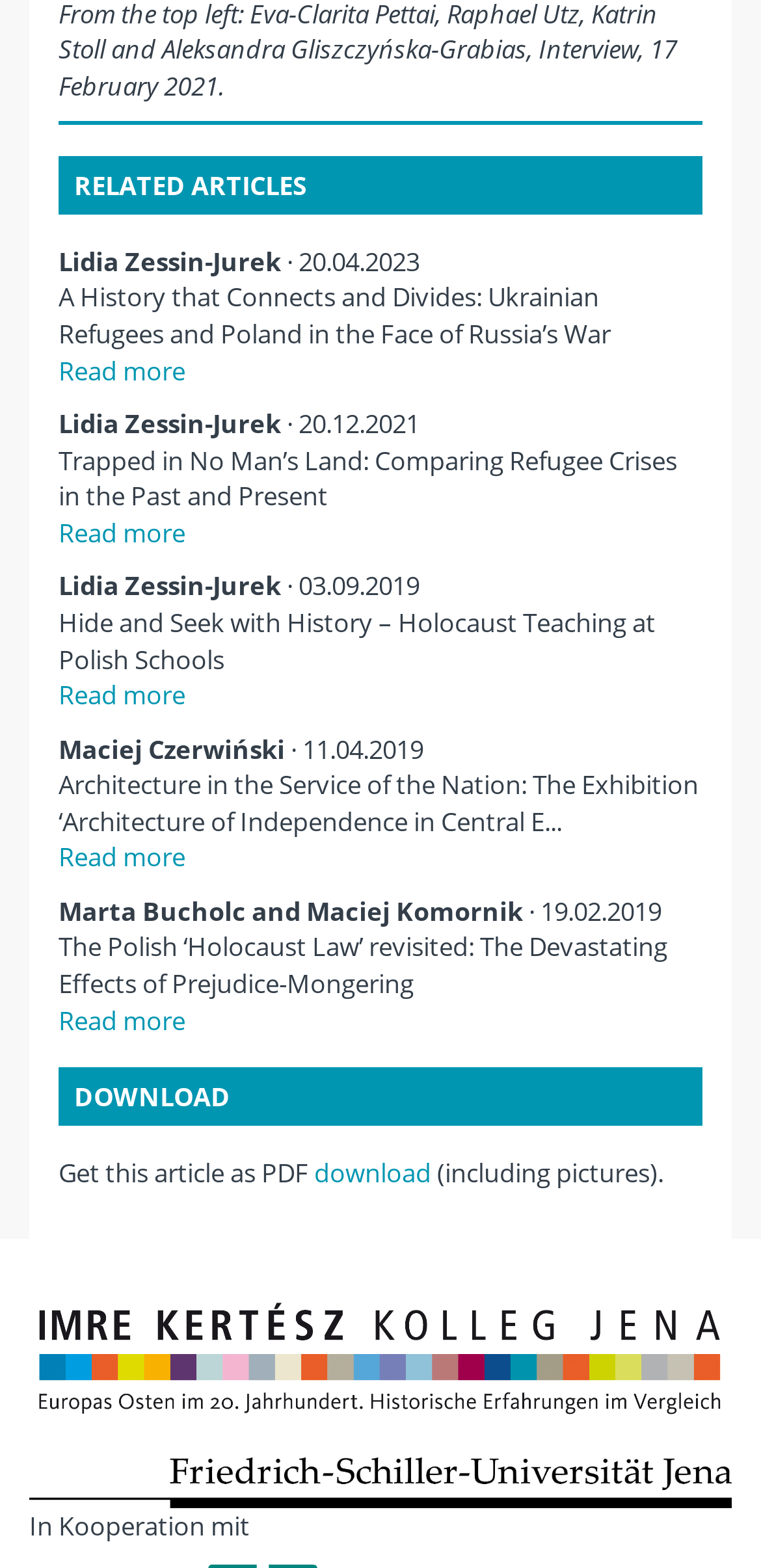Find the bounding box coordinates of the element I should click to carry out the following instruction: "Download the article as PDF".

[0.413, 0.737, 0.567, 0.76]